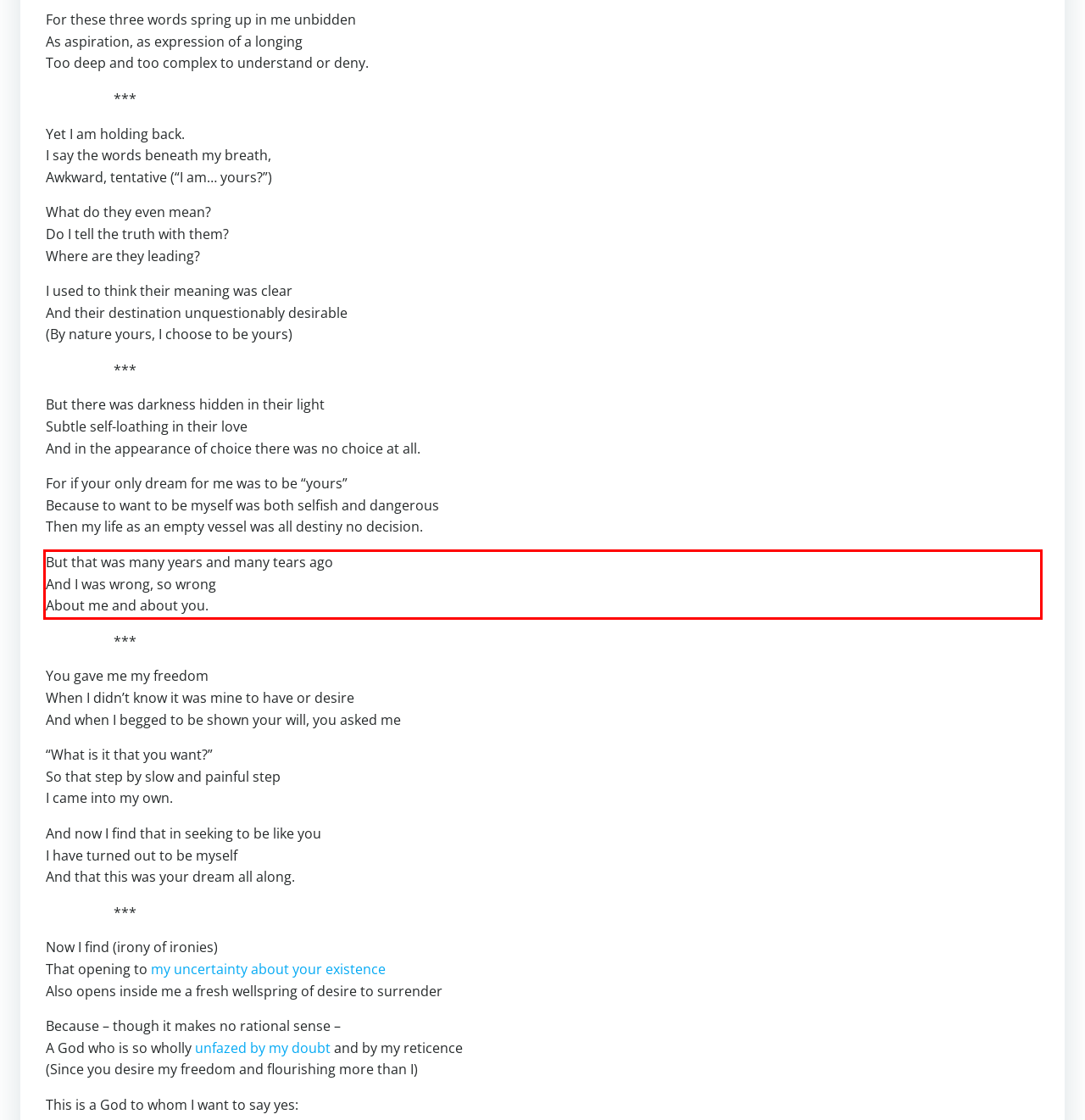Identify and transcribe the text content enclosed by the red bounding box in the given screenshot.

But that was many years and many tears ago And I was wrong, so wrong About me and about you.